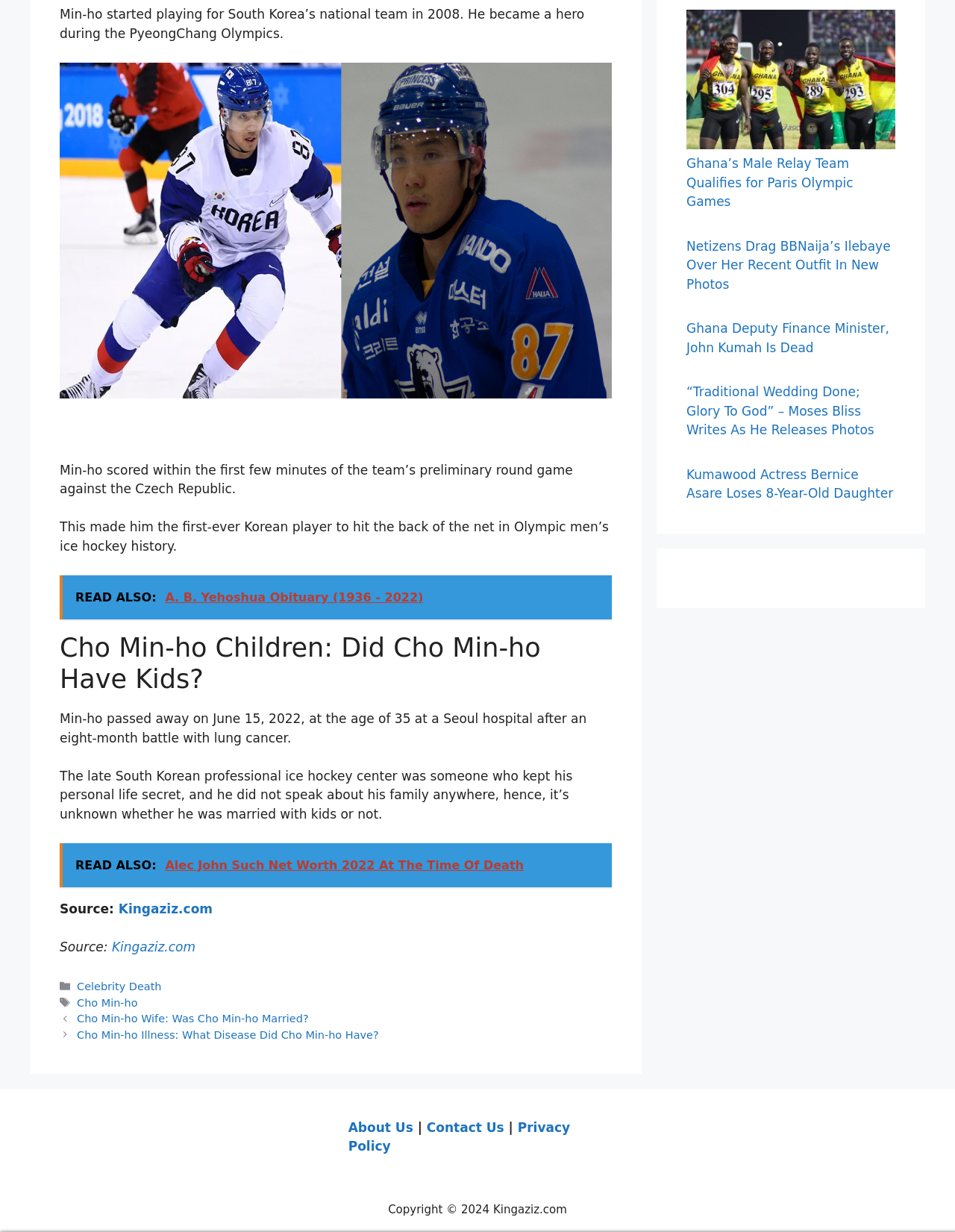How many links are there in the footer section?
Can you provide a detailed and comprehensive answer to the question?

In the footer section, there are four links: 'Categories', 'Tags', 'Posts', and 'Entry meta', which indicates that there are four links in the footer section.